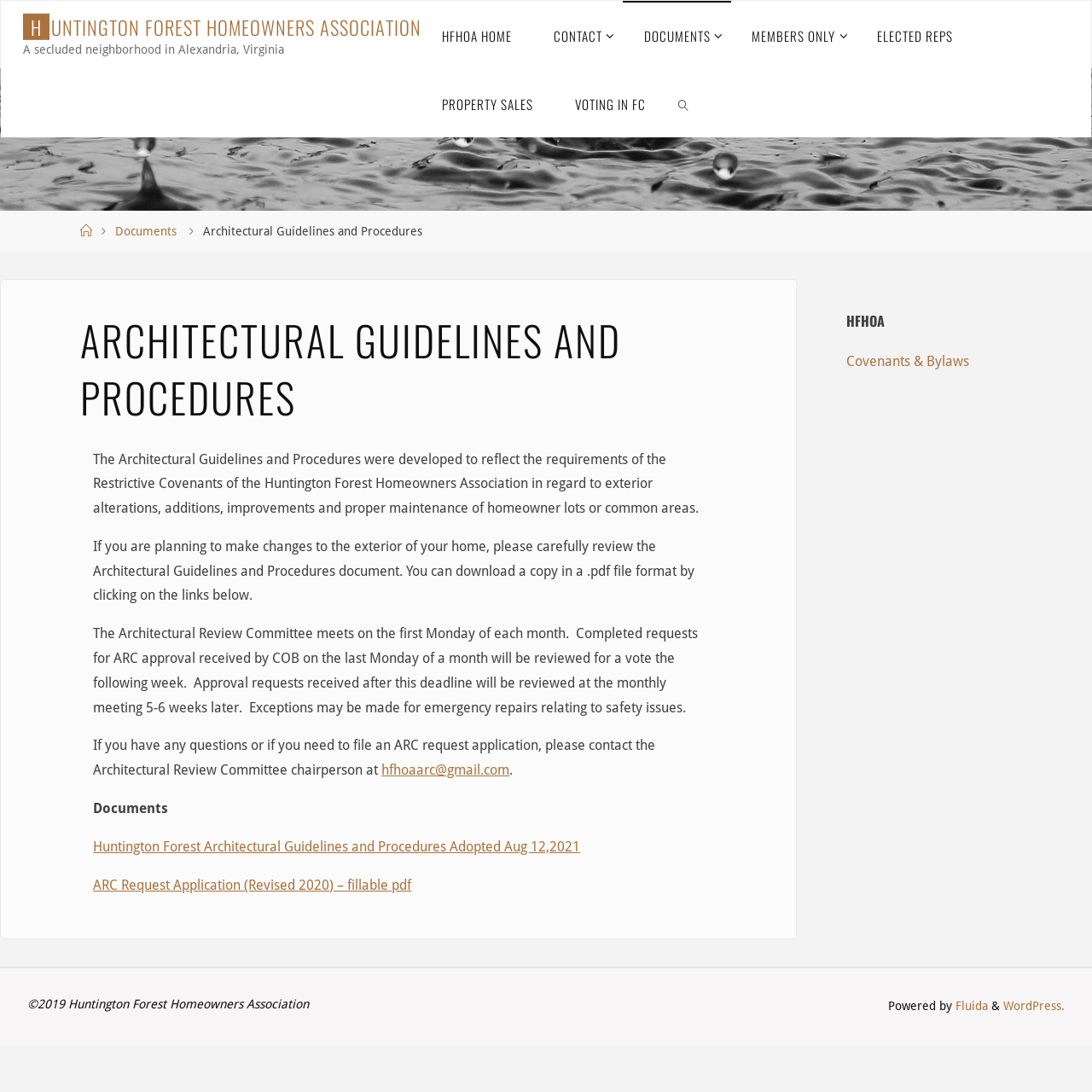Extract the main headline from the webpage and generate its text.

ARCHITECTURAL GUIDELINES AND PROCEDURES